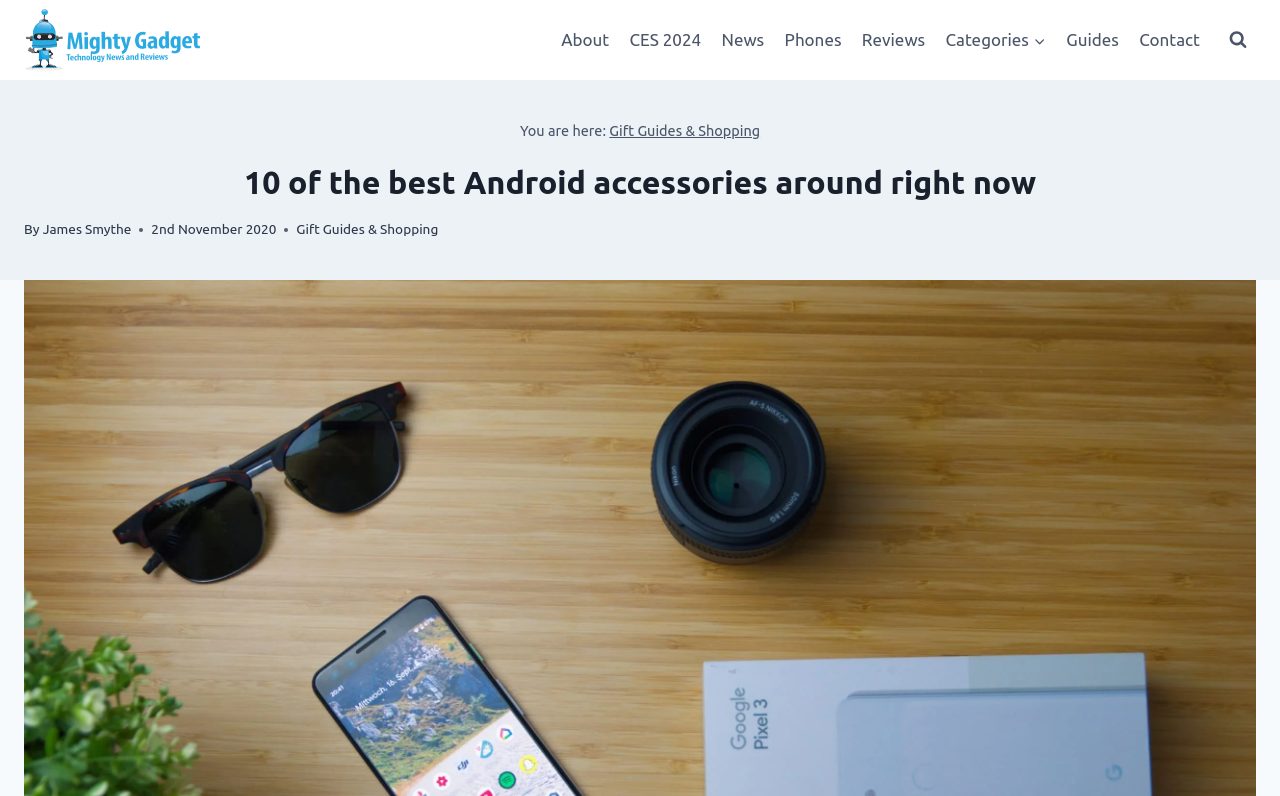Identify the bounding box coordinates for the region to click in order to carry out this instruction: "view CES 2024 page". Provide the coordinates using four float numbers between 0 and 1, formatted as [left, top, right, bottom].

[0.484, 0.02, 0.556, 0.08]